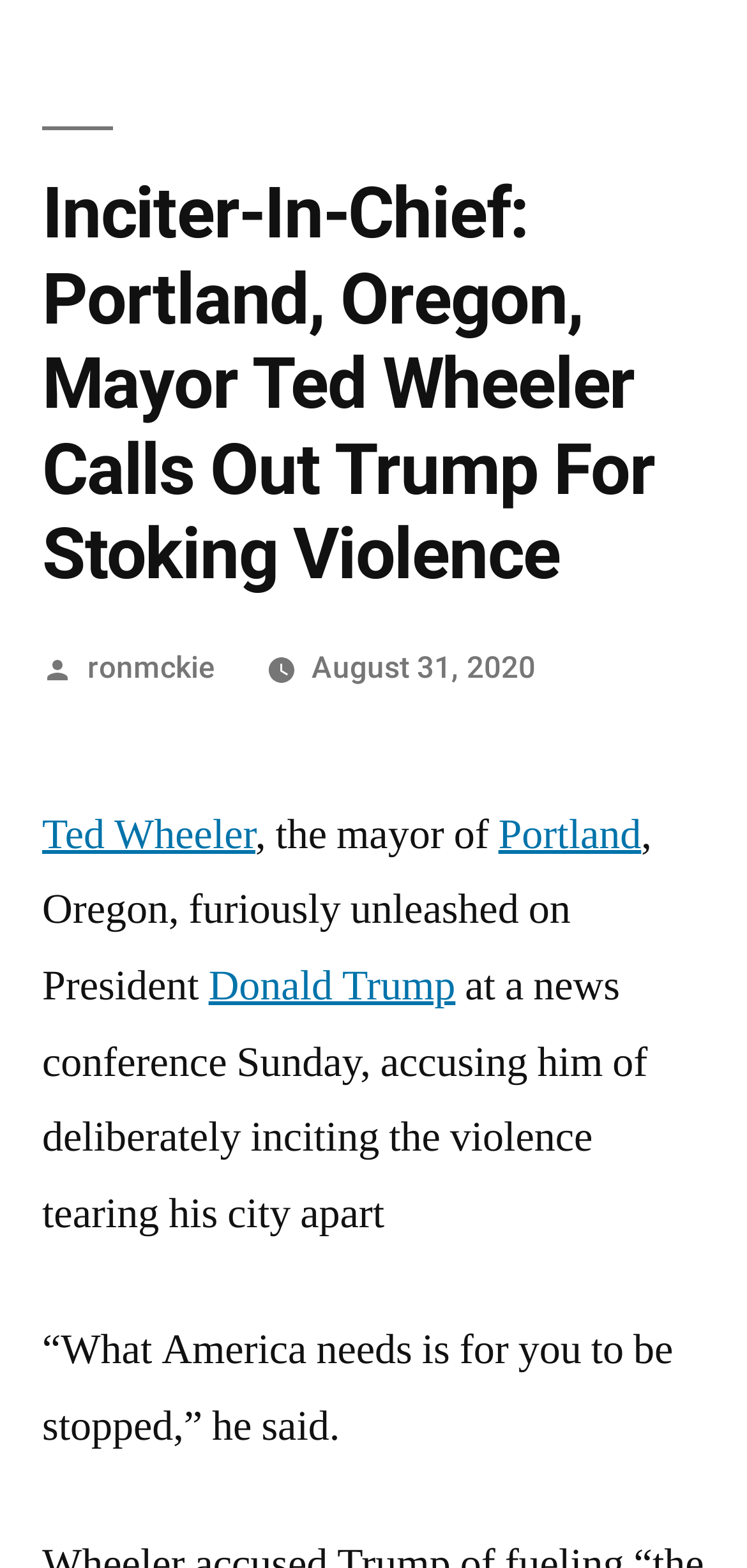Explain the features and main sections of the webpage comprehensively.

The webpage appears to be a news article or blog post discussing a statement made by Portland, Oregon Mayor Ted Wheeler about President Donald Trump. At the top of the page, there is a header with the title "Inciter-In-Chief: Portland, Oregon, Mayor Ted Wheeler Calls Out Trump For Stoking Violence" which spans almost the entire width of the page. Below the title, there are two links, one to the author "ronmckie" and another to the date "August 31, 2020", which are positioned side by side.

Further down, there is a section of text that describes Mayor Ted Wheeler's statement, which is divided into several parts. The text starts with a link to "Ted Wheeler", followed by a brief description of his role as the mayor of Portland, Oregon. The text then continues to describe how Mayor Wheeler "furiously unleashed" on President Donald Trump, with a link to the President's name. The text also quotes Mayor Wheeler as saying "What America needs is for you to be stopped," which is positioned near the bottom of the page.

There are no images on the page, and the layout is primarily composed of text and links. The text is organized in a clear and readable manner, with each section building on the previous one to provide context and detail about the story.